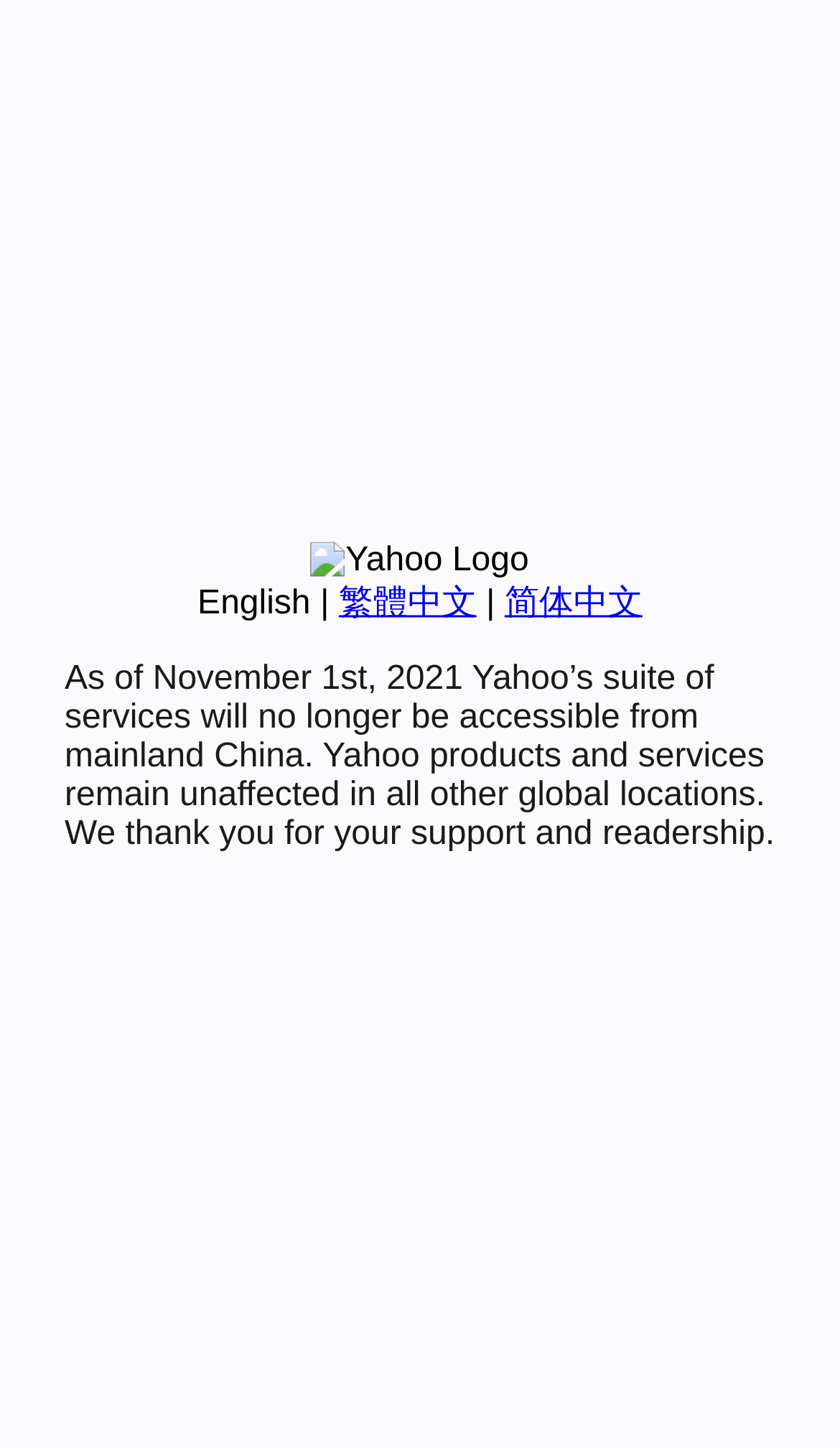Show the bounding box coordinates for the HTML element as described: "English".

[0.235, 0.404, 0.37, 0.429]